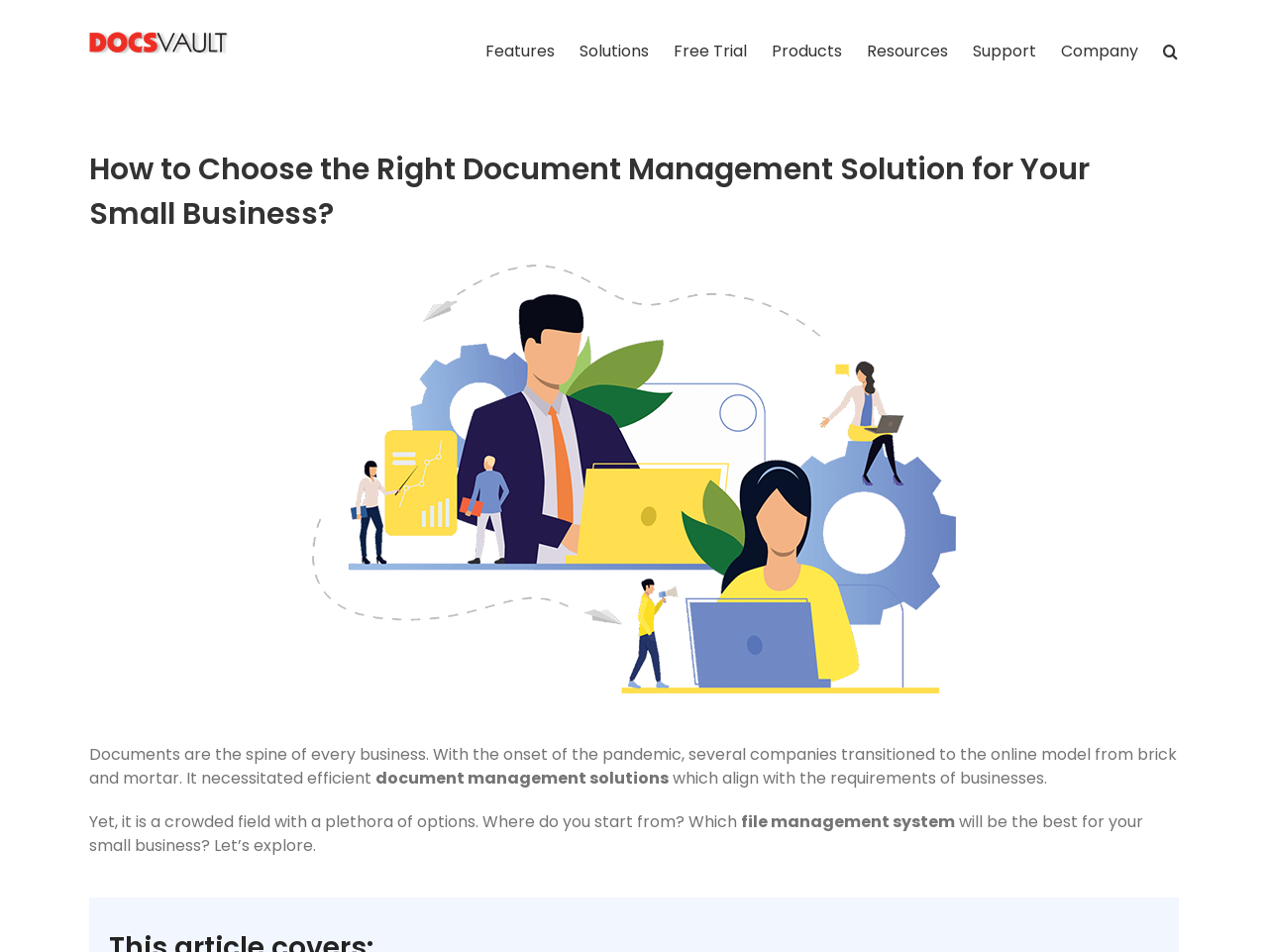What is the topic of the article? Analyze the screenshot and reply with just one word or a short phrase.

Document Management Solution